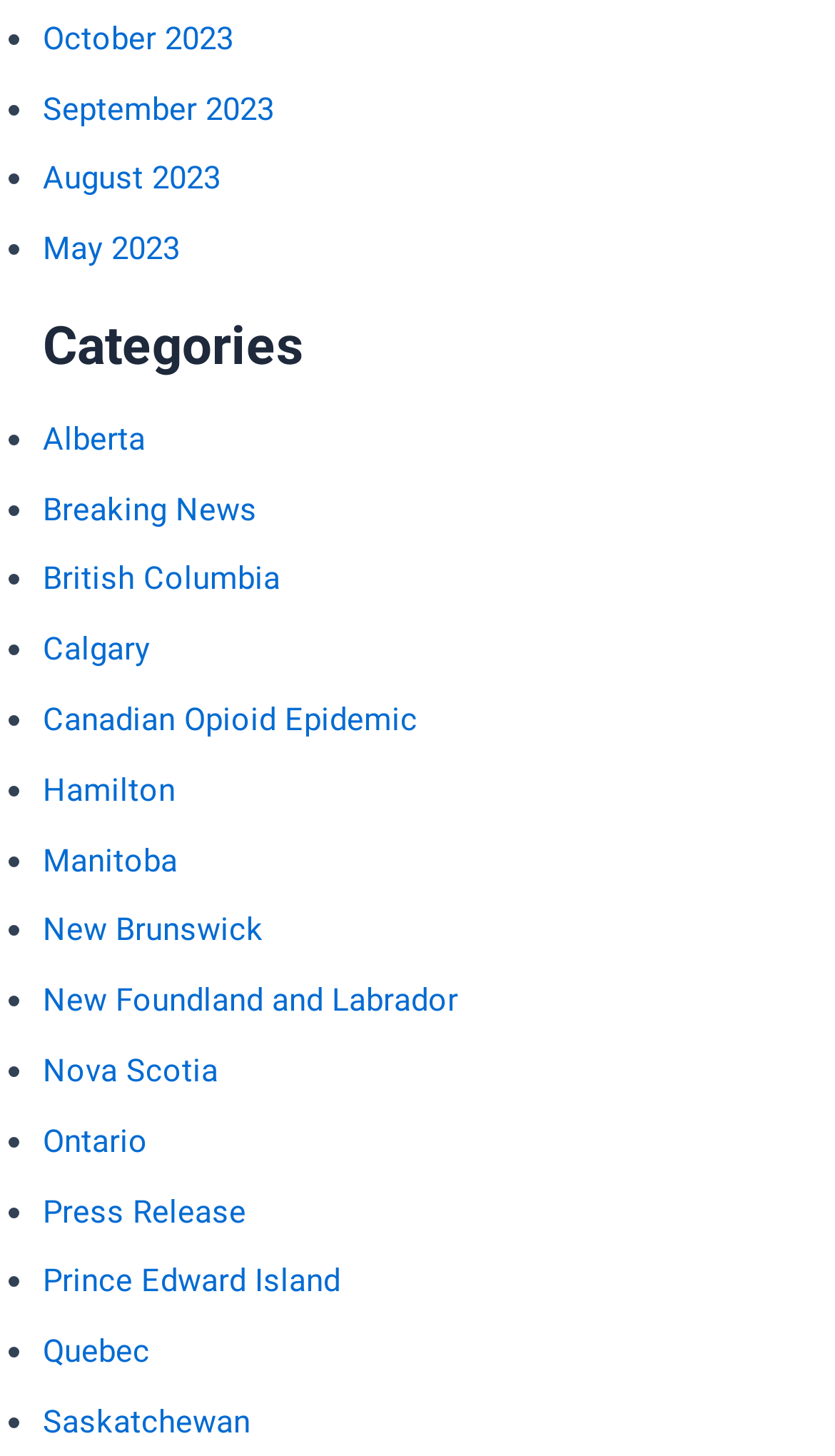Based on the element description New Foundland and Labrador, identify the bounding box of the UI element in the given webpage screenshot. The coordinates should be in the format (top-left x, top-left y, bottom-right x, bottom-right y) and must be between 0 and 1.

[0.051, 0.674, 0.549, 0.7]